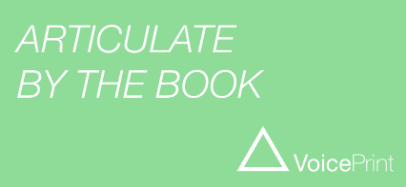What shape is the VoicePrint logo?
Please answer the question as detailed as possible based on the image.

The logo for 'VoicePrint' is featured in the bottom right corner, identified by a simple geometric triangle that complements the text and reinforces the brand's identity.